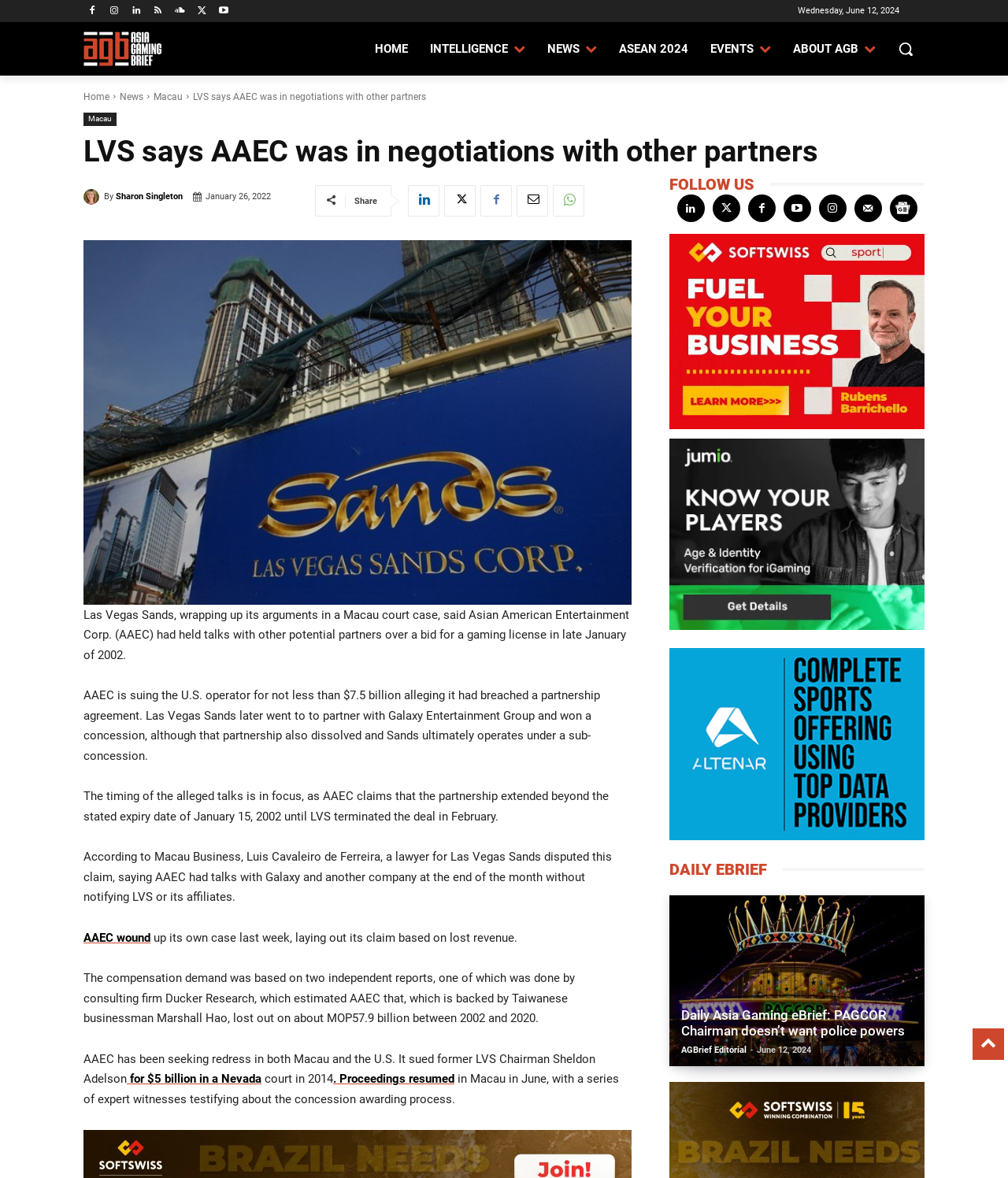Please use the details from the image to answer the following question comprehensively:
Who is the author of the article?

I found the author's name by looking at the section below the title of the article, where it says 'By Sharon Singleton'.